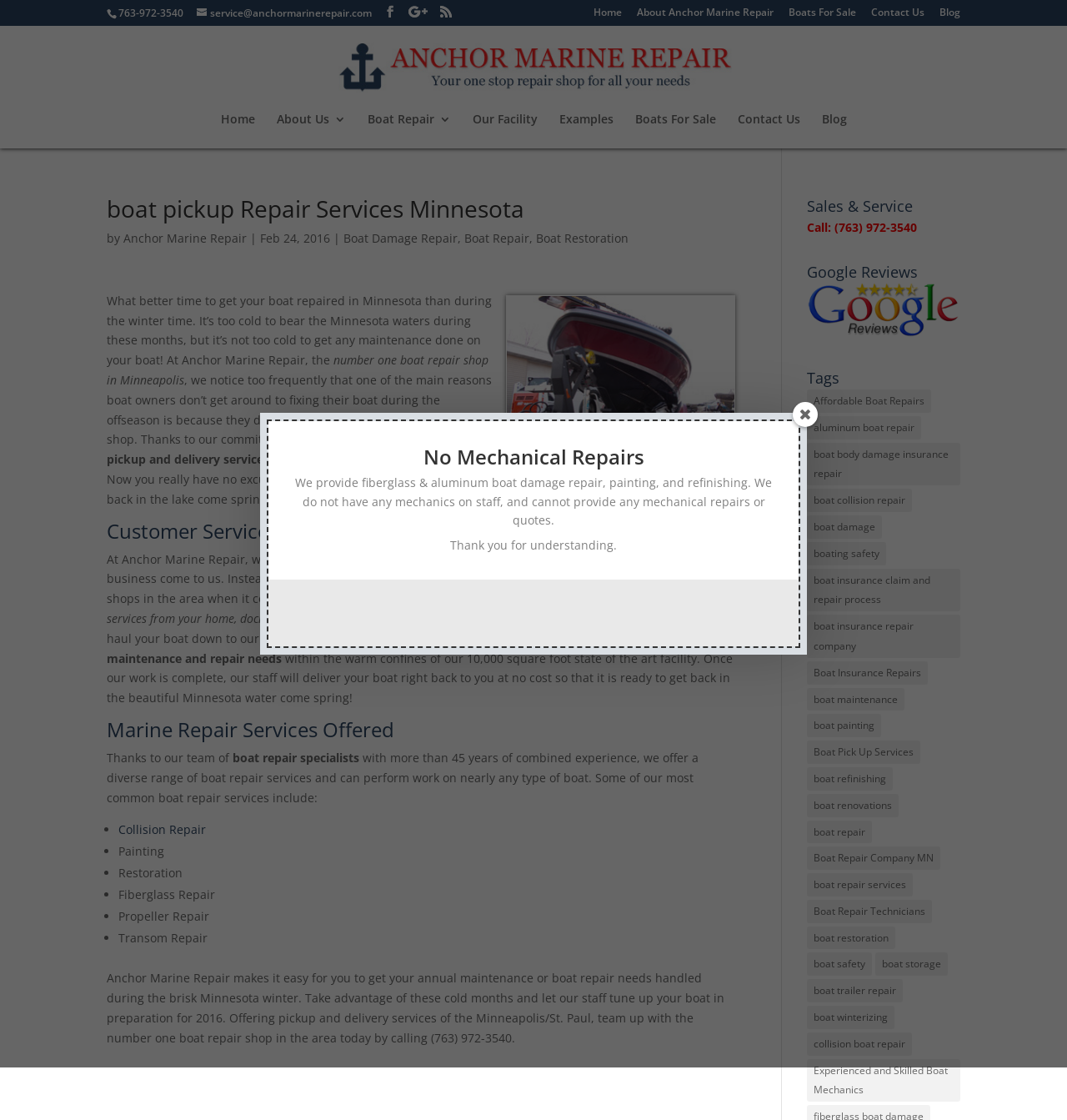Please locate and generate the primary heading on this webpage.

boat pickup Repair Services Minnesota